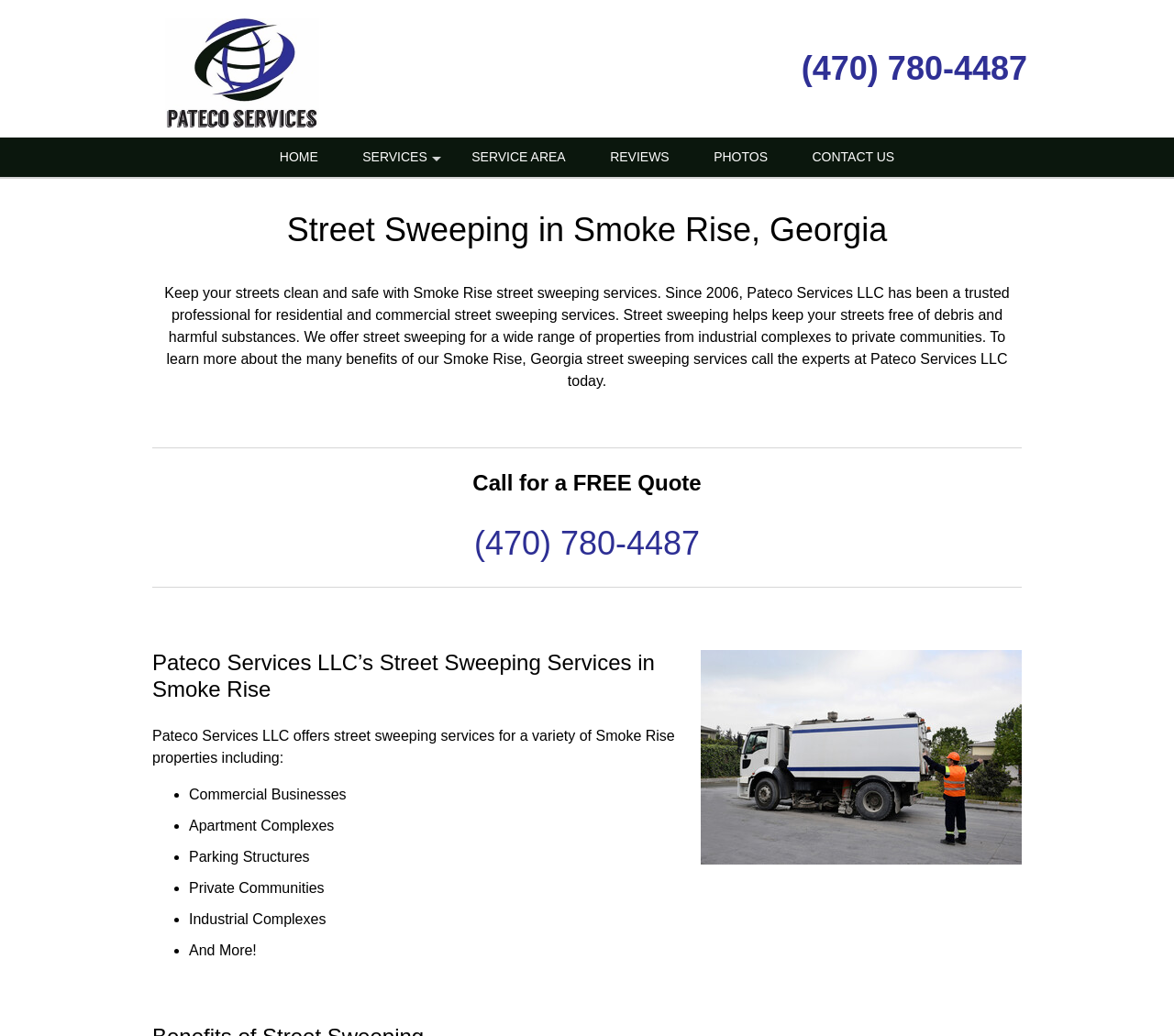Please specify the bounding box coordinates of the element that should be clicked to execute the given instruction: 'Call the phone number'. Ensure the coordinates are four float numbers between 0 and 1, expressed as [left, top, right, bottom].

[0.675, 0.044, 0.883, 0.089]